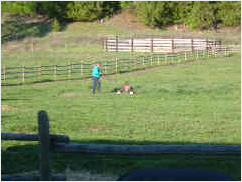Analyze the image and answer the question with as much detail as possible: 
What is the horse doing?

The horse appears to be lying on the ground, which suggests that the caretaker is tending to it, possibly providing care or checking its health, highlighting the connection between the caretaker and the horse.